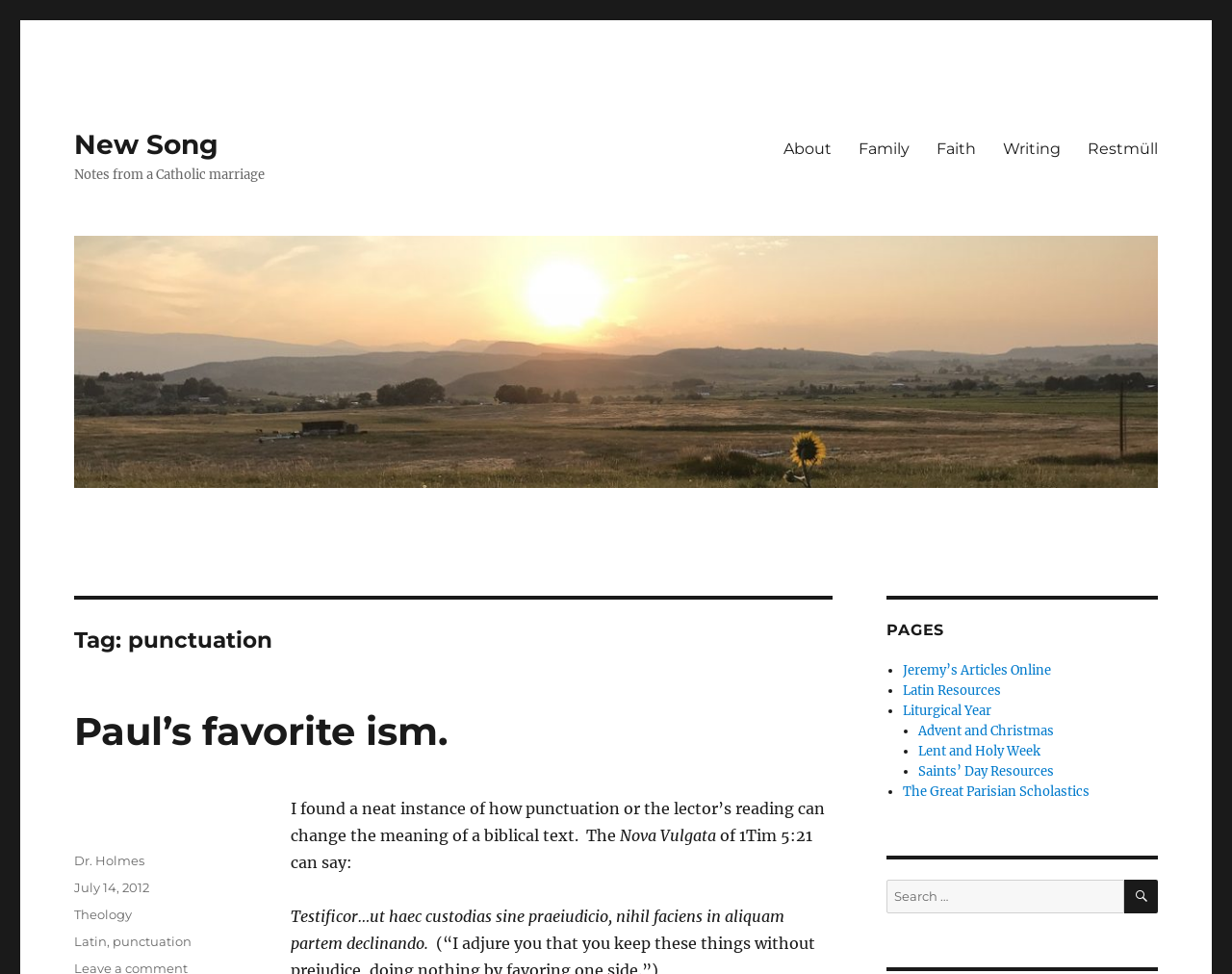Determine the bounding box coordinates of the clickable region to carry out the instruction: "Search for something".

[0.72, 0.903, 0.94, 0.937]